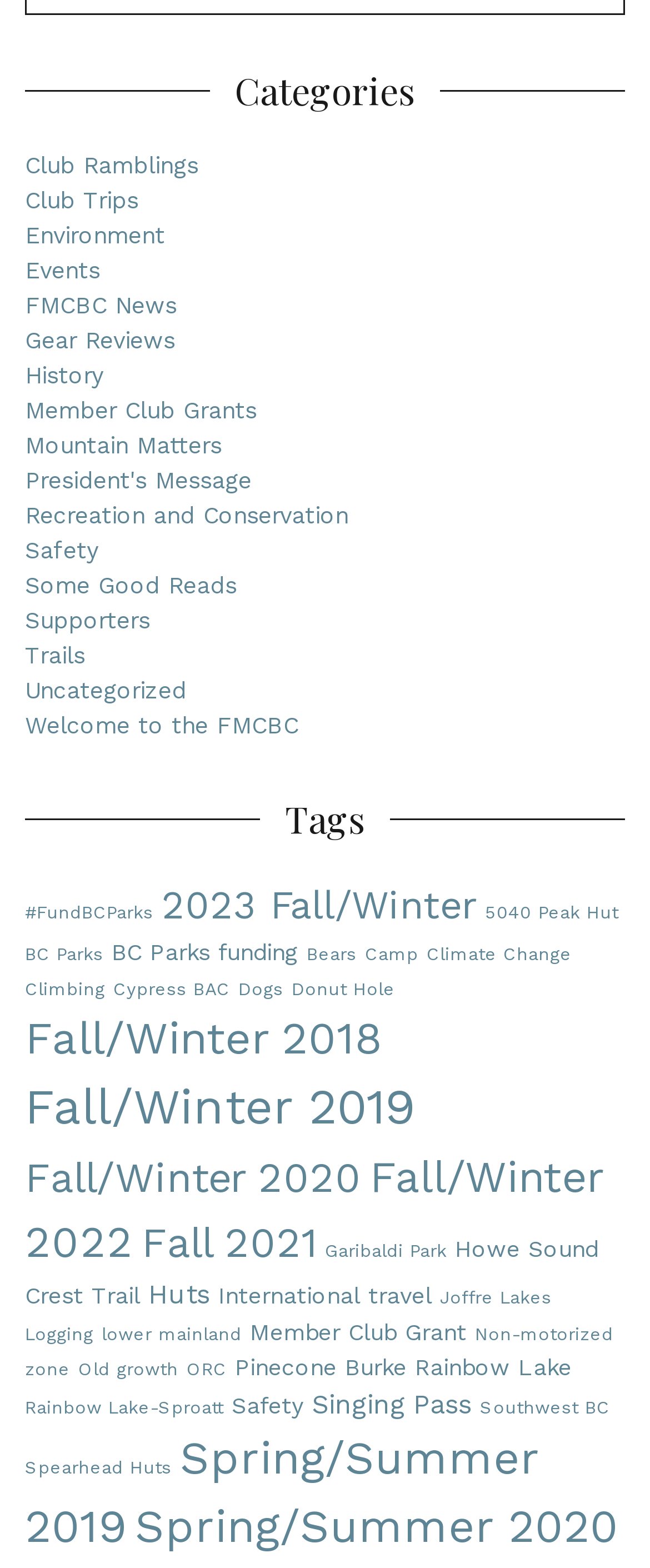Please give a concise answer to this question using a single word or phrase: 
How many links are under the 'Categories' heading?

21